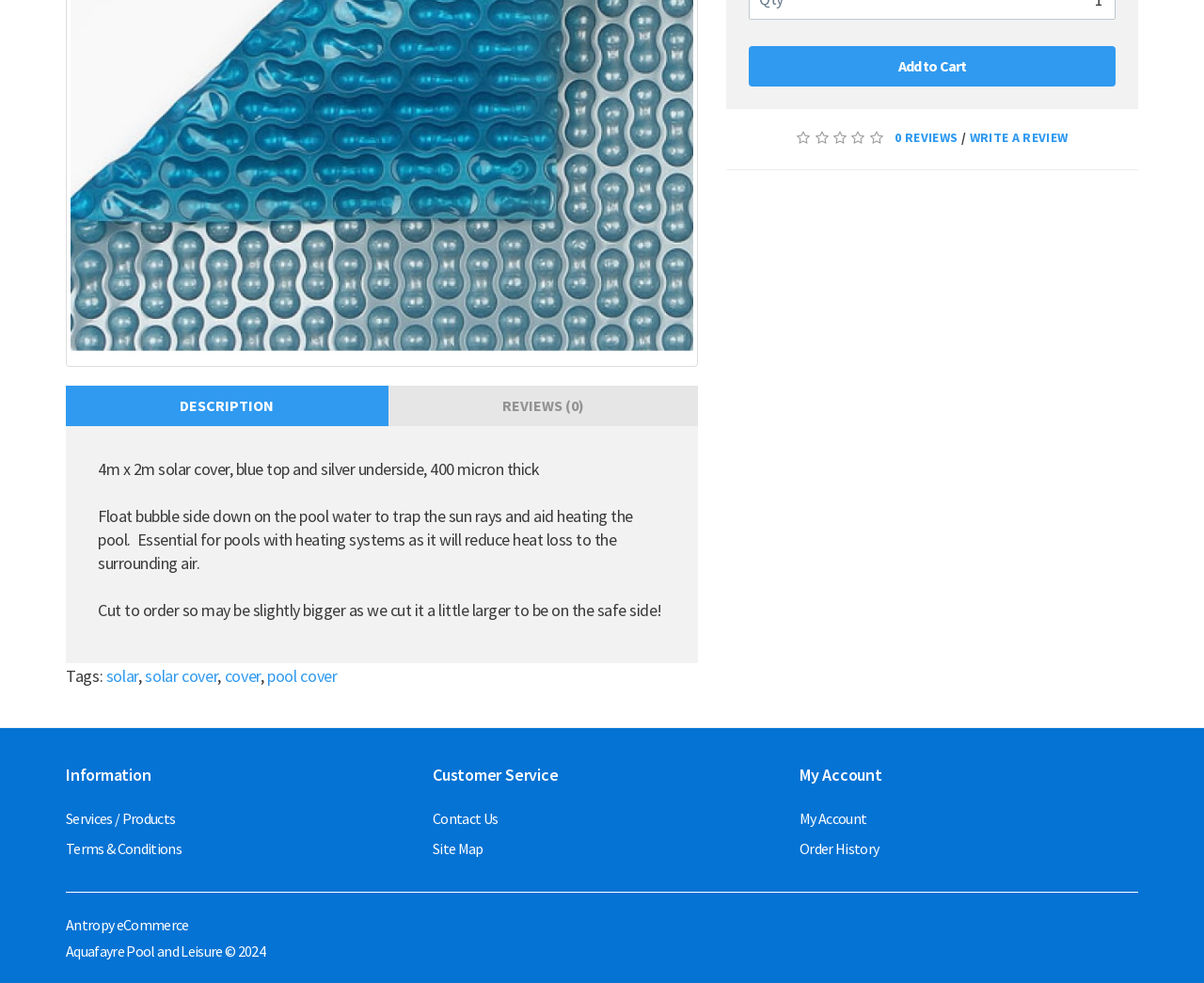Show the bounding box coordinates for the HTML element as described: "pool cover".

[0.222, 0.676, 0.28, 0.698]